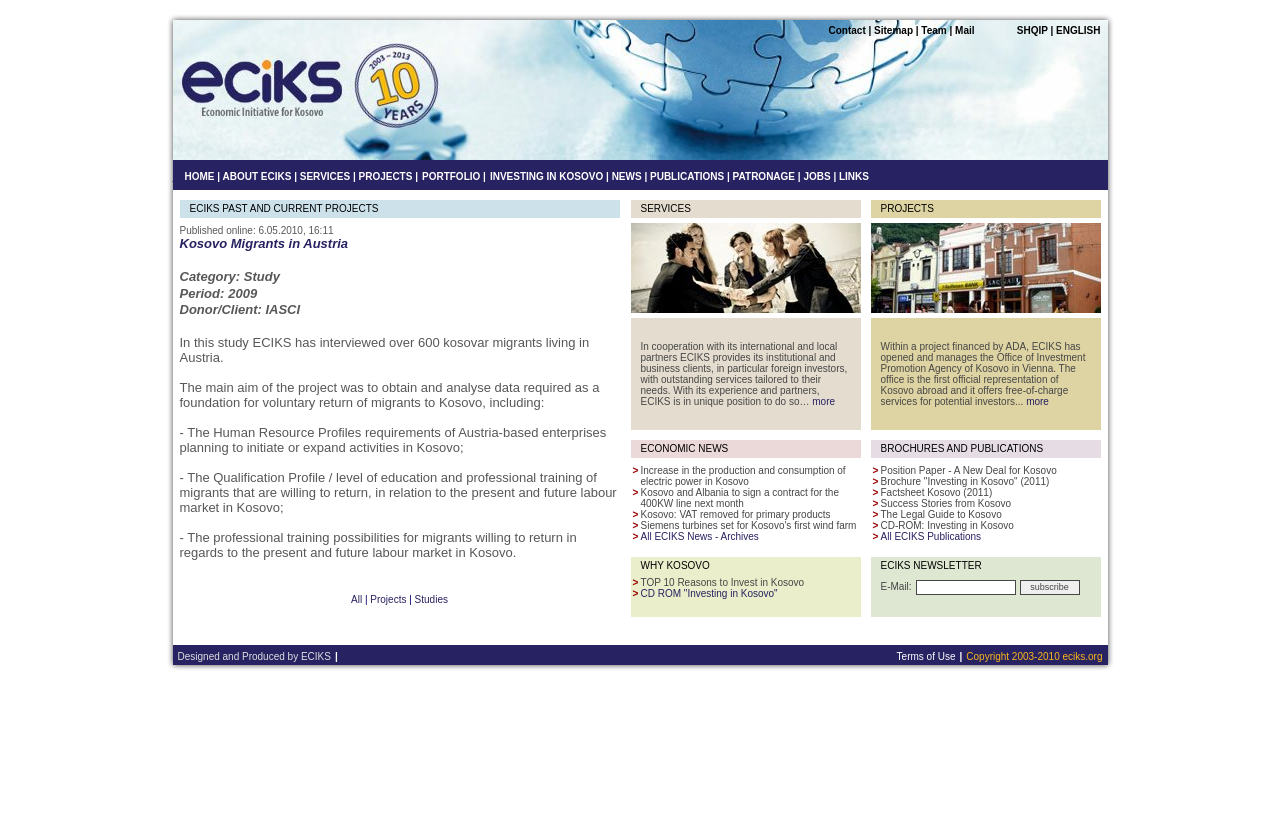Locate the UI element described by BROCHURES AND PUBLICATIONS and provide its bounding box coordinates. Use the format (top-left x, top-left y, bottom-right x, bottom-right y) with all values as floating point numbers between 0 and 1.

[0.688, 0.534, 0.815, 0.555]